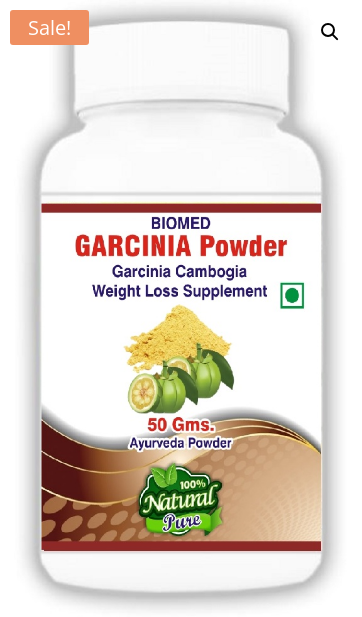Provide a comprehensive description of the image.

This image showcases a bottle of "Biomed Garcinia Powder," a dietary supplement formulated from Garcinia Cambogia, recognized for its potential weight loss benefits. The label prominently features the product name in bold red lettering along with key descriptors, including "Garcinia Cambogia" and "Weight Loss Supplement." Accompanied by a graphic of the powdered substance and Garcinia fruits, it emphasizes the product's natural qualities. The packaging indicates a net weight of 50 grams and proudly states that the powder is 100% natural and pure. Notably, a "Sale!" tag is displayed in the top corner, suggesting a promotional offer. The overall design combines clean lines with earthy tones, appealing to health-conscious consumers seeking natural wellness solutions.